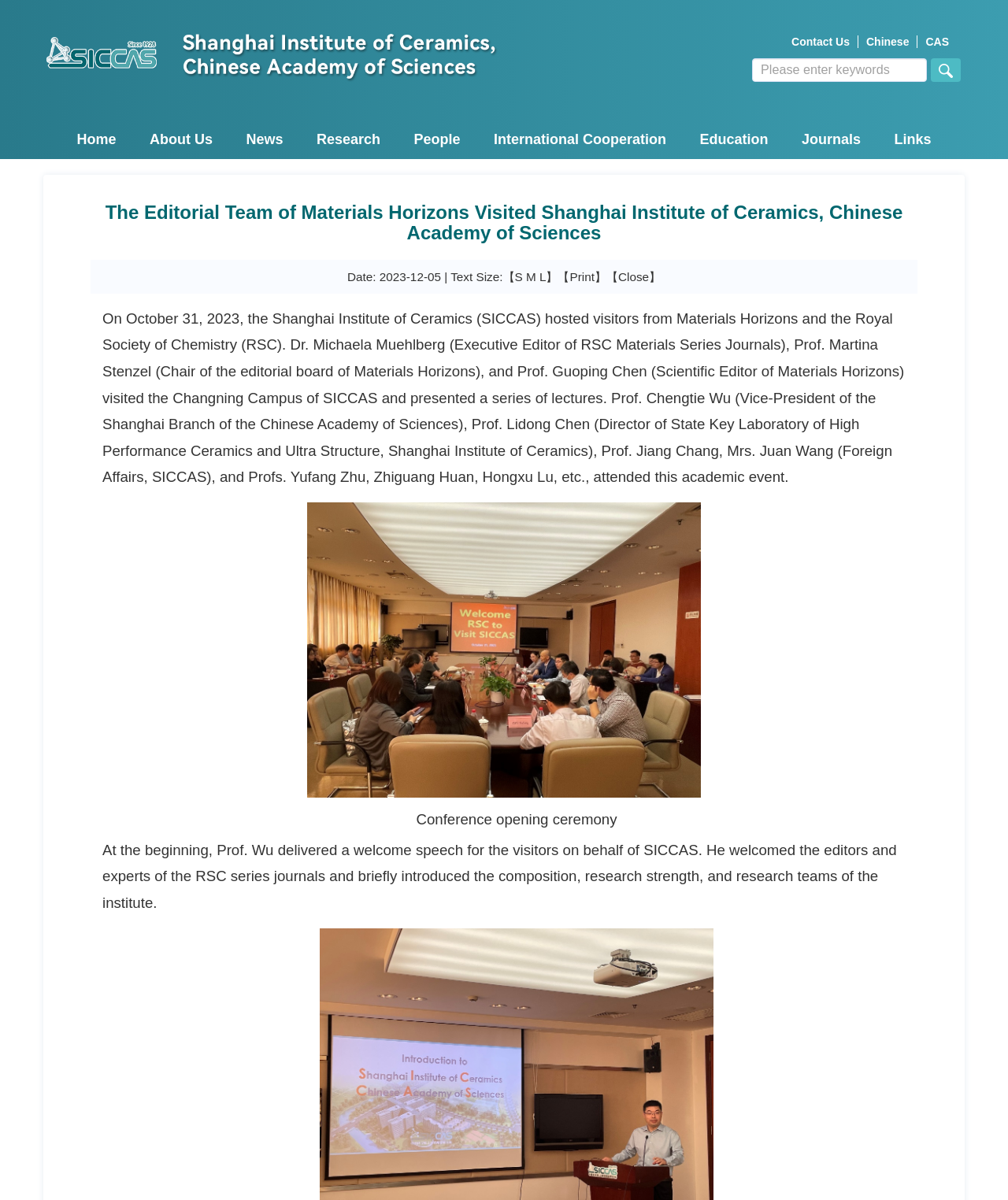Please provide a brief answer to the question using only one word or phrase: 
What is the purpose of the textbox?

Search